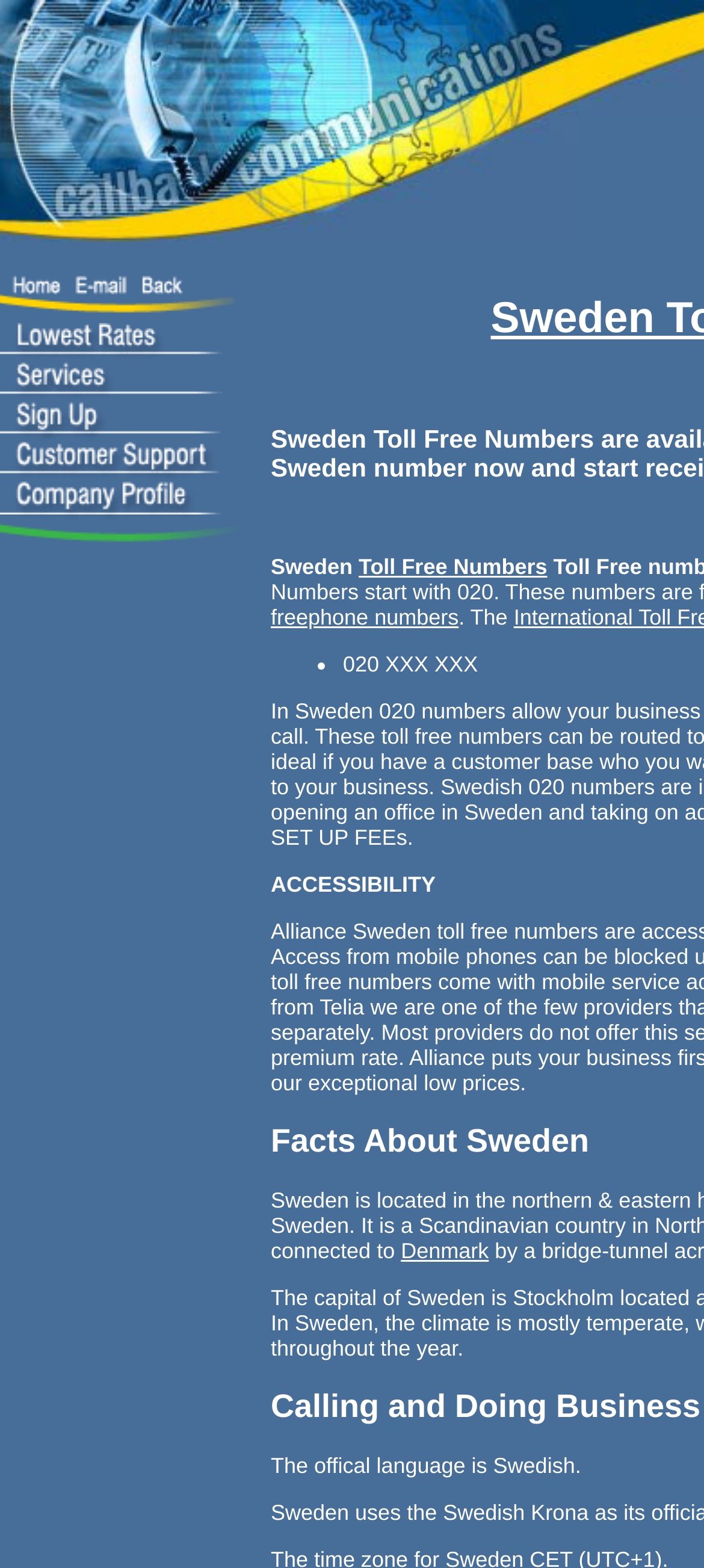Explain in detail what you observe on this webpage.

The webpage is about Sweden Toll Free Numbers and building business with Alliance. At the top, there are two images related to international calls, positioned side by side. Below these images, there are two links, "Toll Free Numbers" and "freephone numbers", placed next to each other. Following these links, there is a short sentence starting with ". The". 

On the same level, there is a list item marked with a bullet point, containing a phone number "020 XXX XXX". Further down, there is a section labeled "ACCESSIBILITY". Below this label, there is a link to "Denmark". At the bottom of the page, there is a paragraph of text stating "The official language is Swedish."